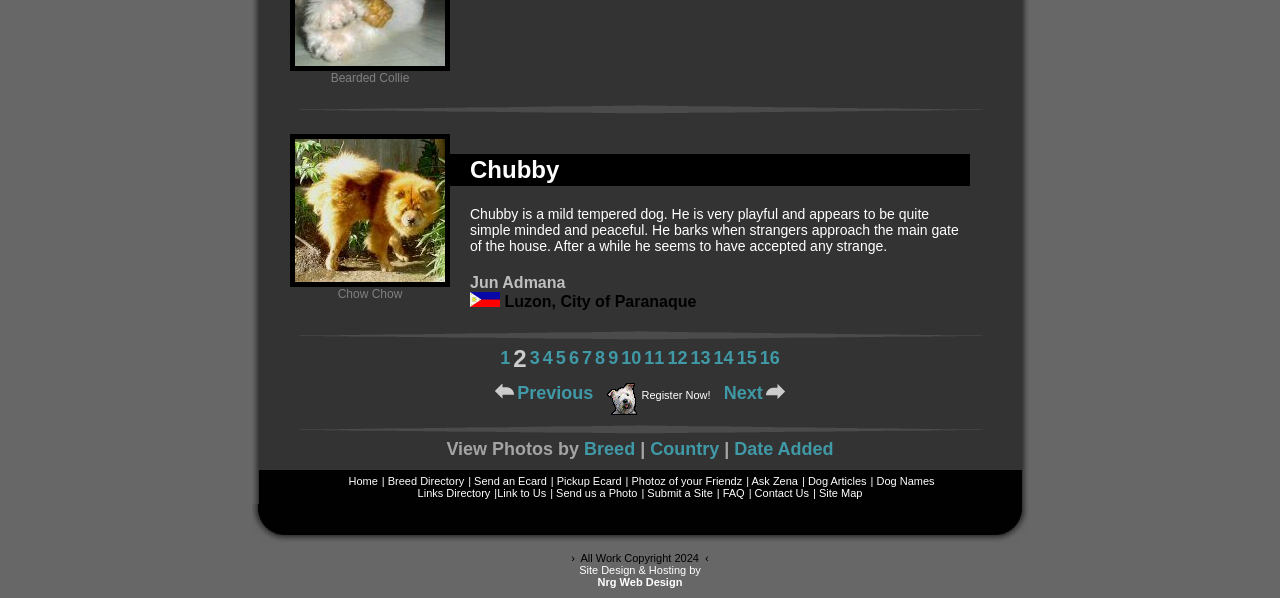Determine the bounding box coordinates for the UI element with the following description: "Country". The coordinates should be four float numbers between 0 and 1, represented as [left, top, right, bottom].

[0.508, 0.734, 0.562, 0.768]